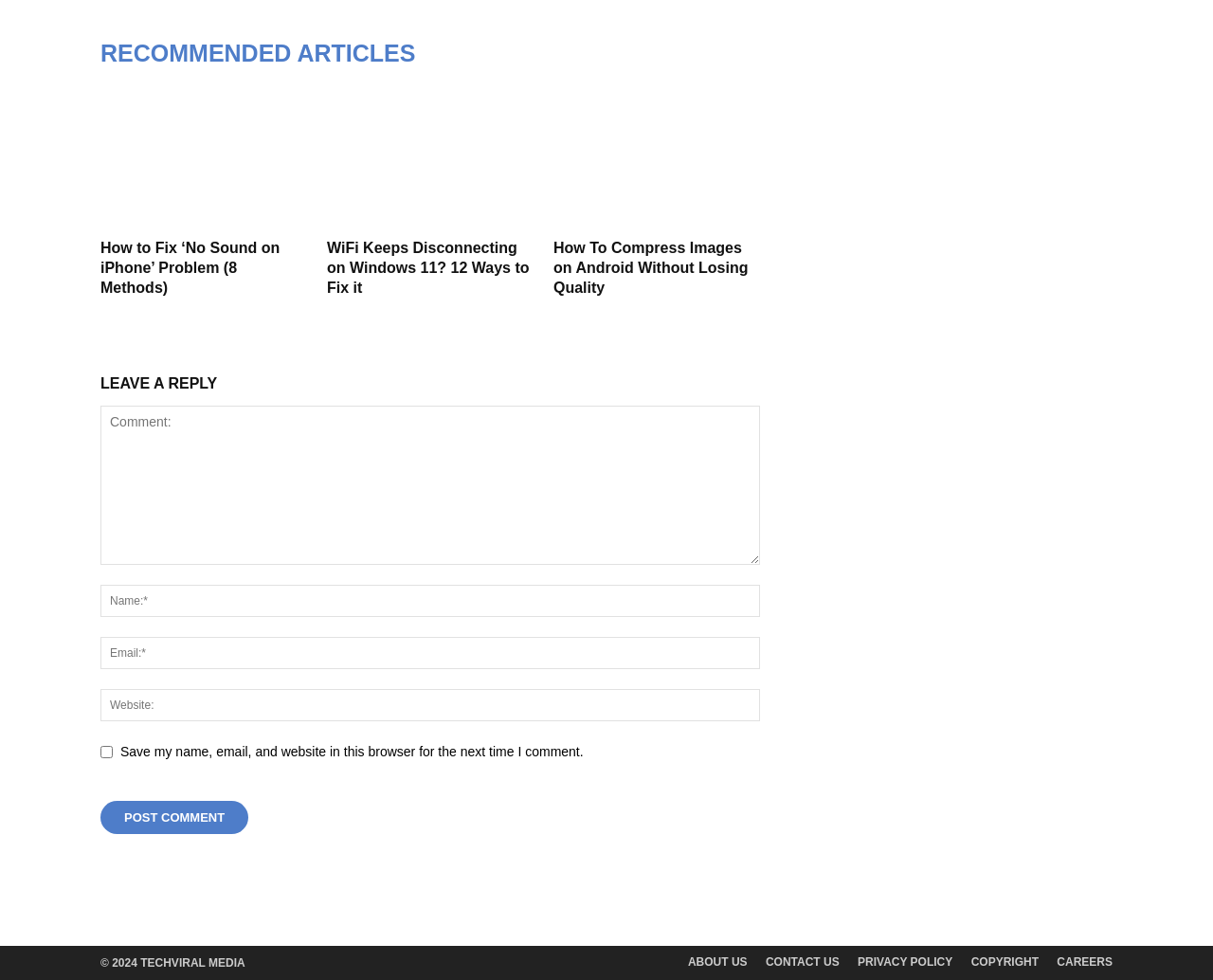What is the copyright year of TECHVIRAL MEDIA?
With the help of the image, please provide a detailed response to the question.

The StaticText '© 2024 TECHVIRAL MEDIA' at the bottom of the page indicates that the copyright year of TECHVIRAL MEDIA is 2024.